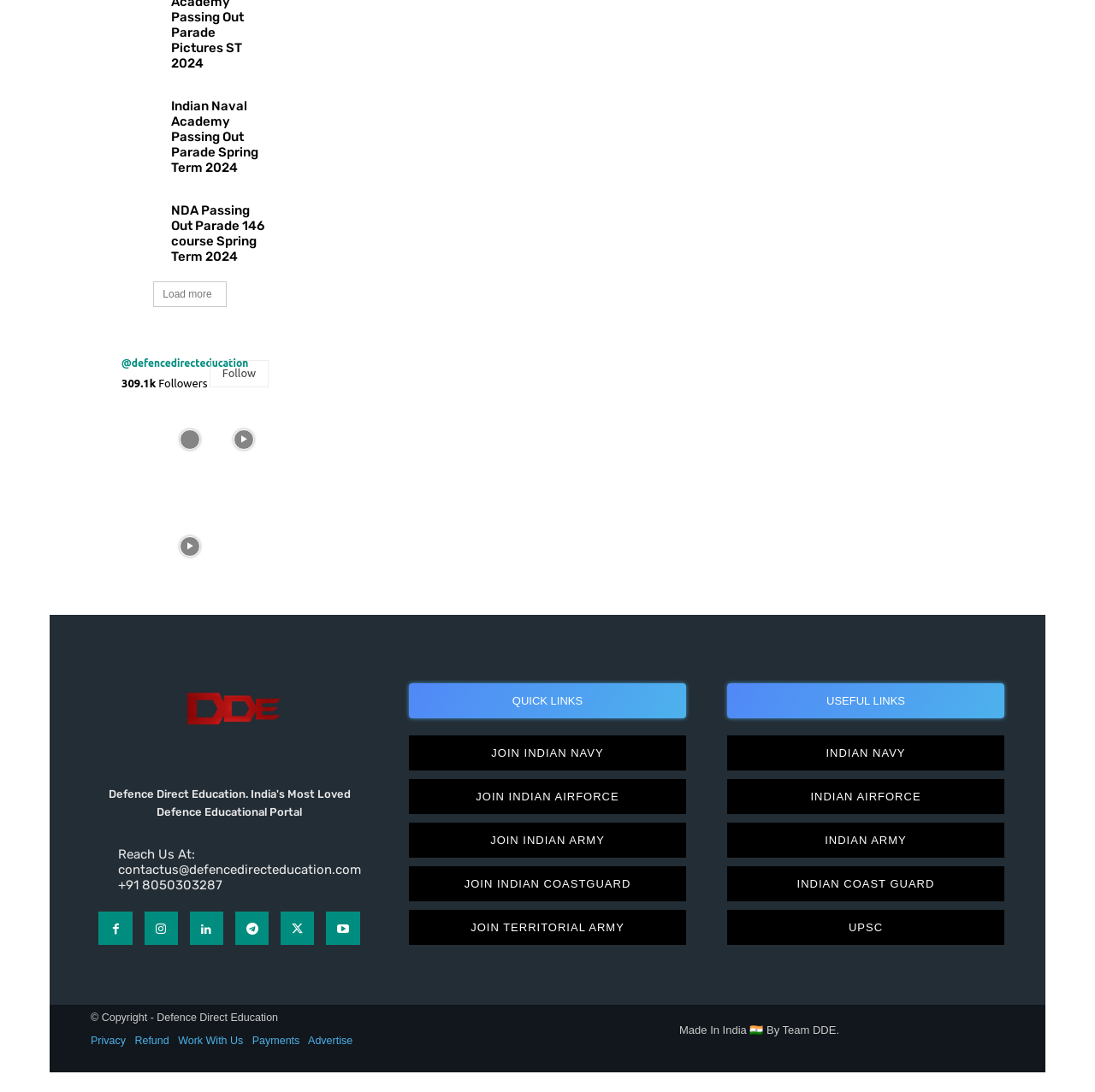Identify the bounding box for the UI element described as: "JOIN INDIAN ARMY". Ensure the coordinates are four float numbers between 0 and 1, formatted as [left, top, right, bottom].

[0.373, 0.77, 0.627, 0.803]